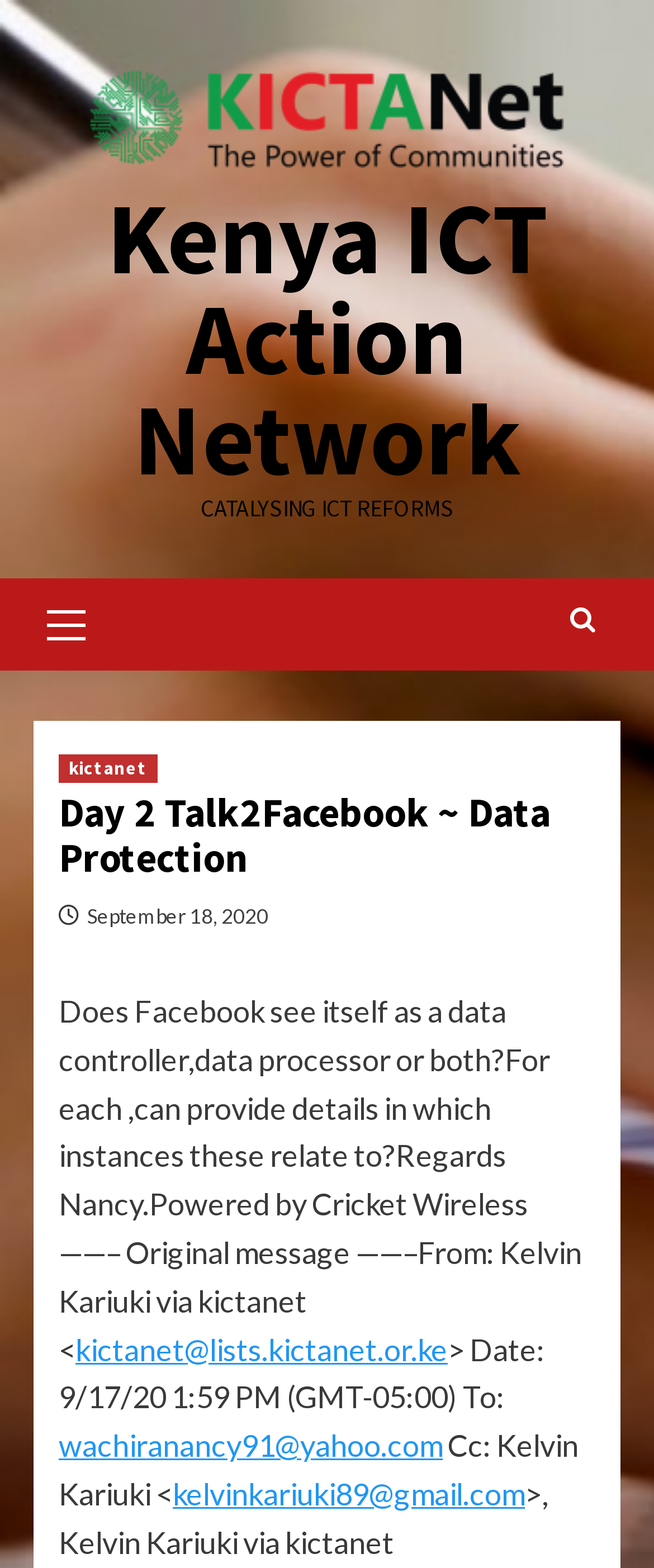Analyze the image and provide a detailed answer to the question: What is the topic of discussion?

The topic of discussion can be inferred from the heading 'Day 2 Talk2Facebook ~ Data Protection' which is a subheading under the main title of the webpage.